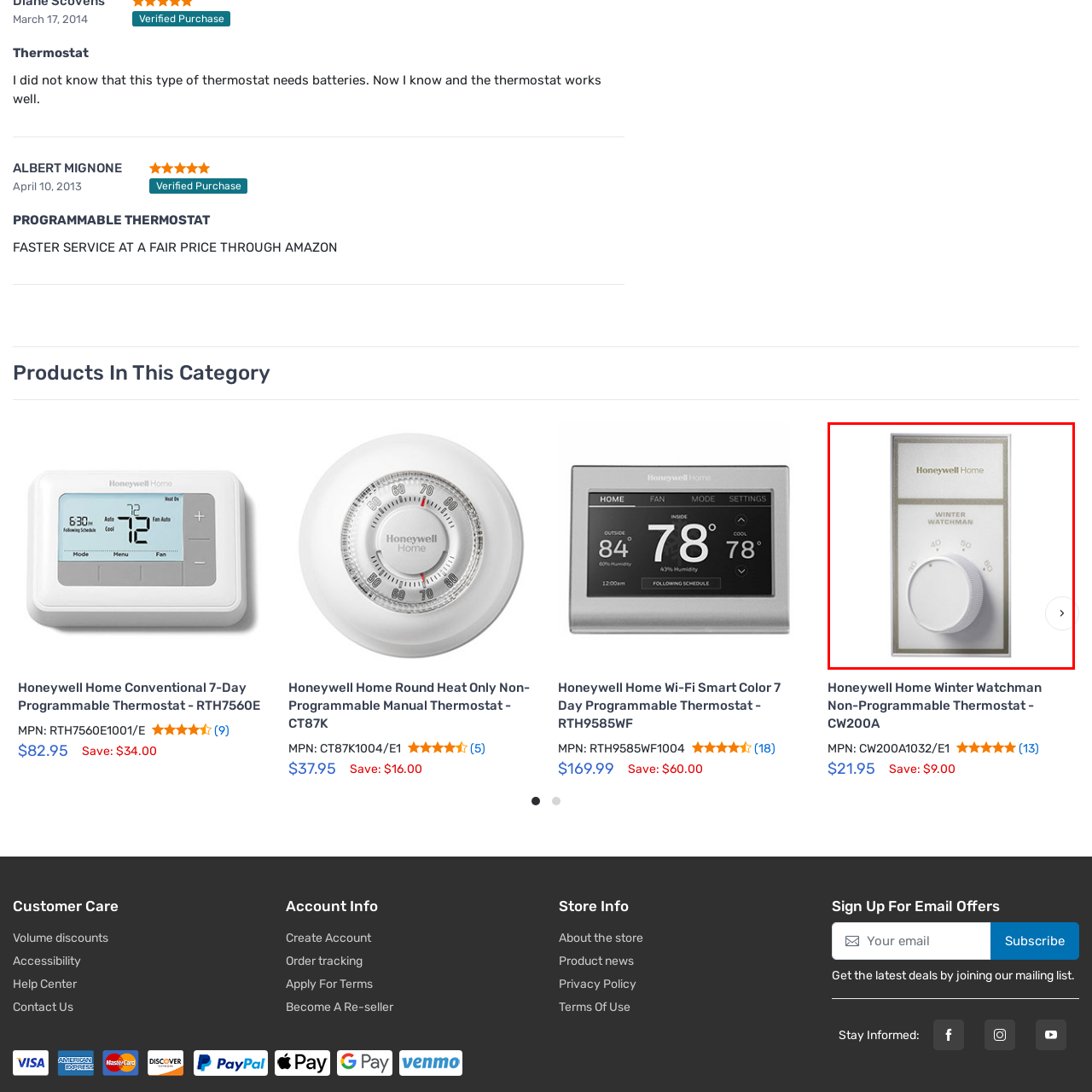Describe the contents of the image that is surrounded by the red box in a detailed manner.

The image depicts the Honeywell Home Winter Watchman Non-Programmable Thermostat, showcasing its sleek design suitable for effortless temperature control. The thermostat features a prominent circular dial at the center, allowing users to easily adjust the temperature settings ranging from 40 to 60 degrees Fahrenheit. The minimalist white and silver finish integrates seamlessly with various home decors, highlighting its practical and aesthetic appeal. This thermostat is designed for simple operation, making it an ideal choice for maintaining comfort during colder seasons.